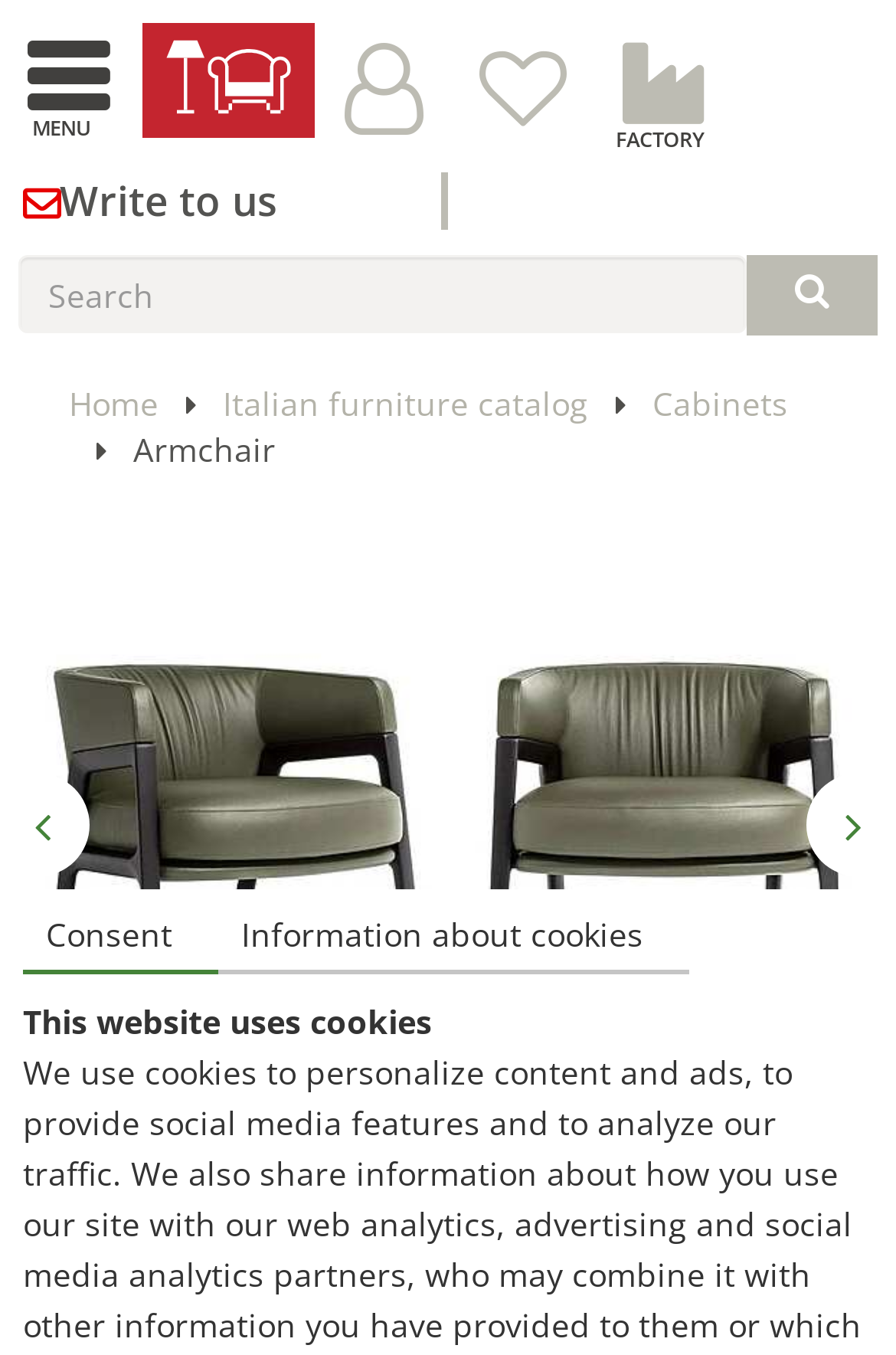Find the coordinates for the bounding box of the element with this description: "parent_node: FACTORY".

[0.385, 0.015, 0.472, 0.112]